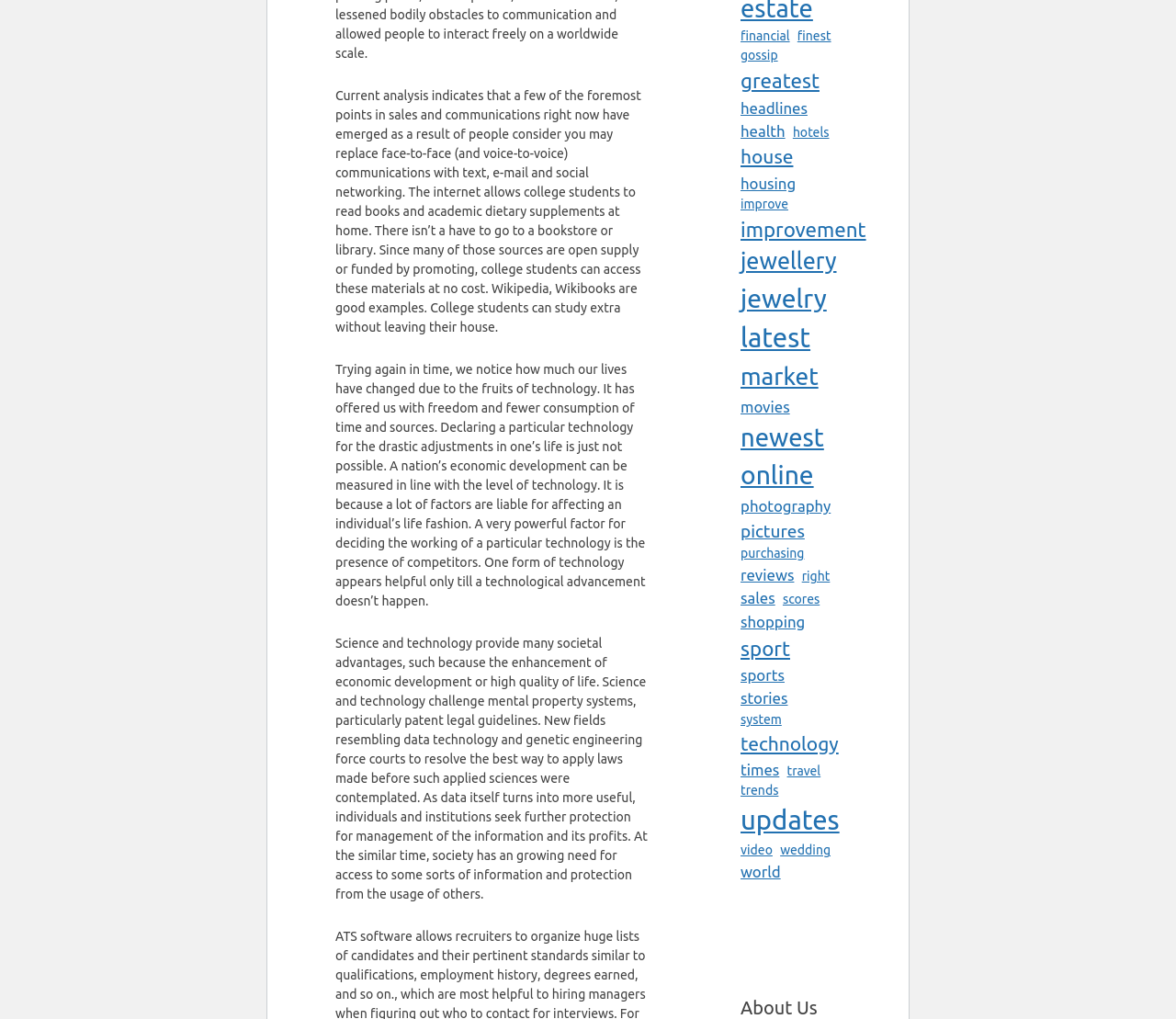Given the description "hotels", provide the bounding box coordinates of the corresponding UI element.

[0.674, 0.121, 0.705, 0.14]